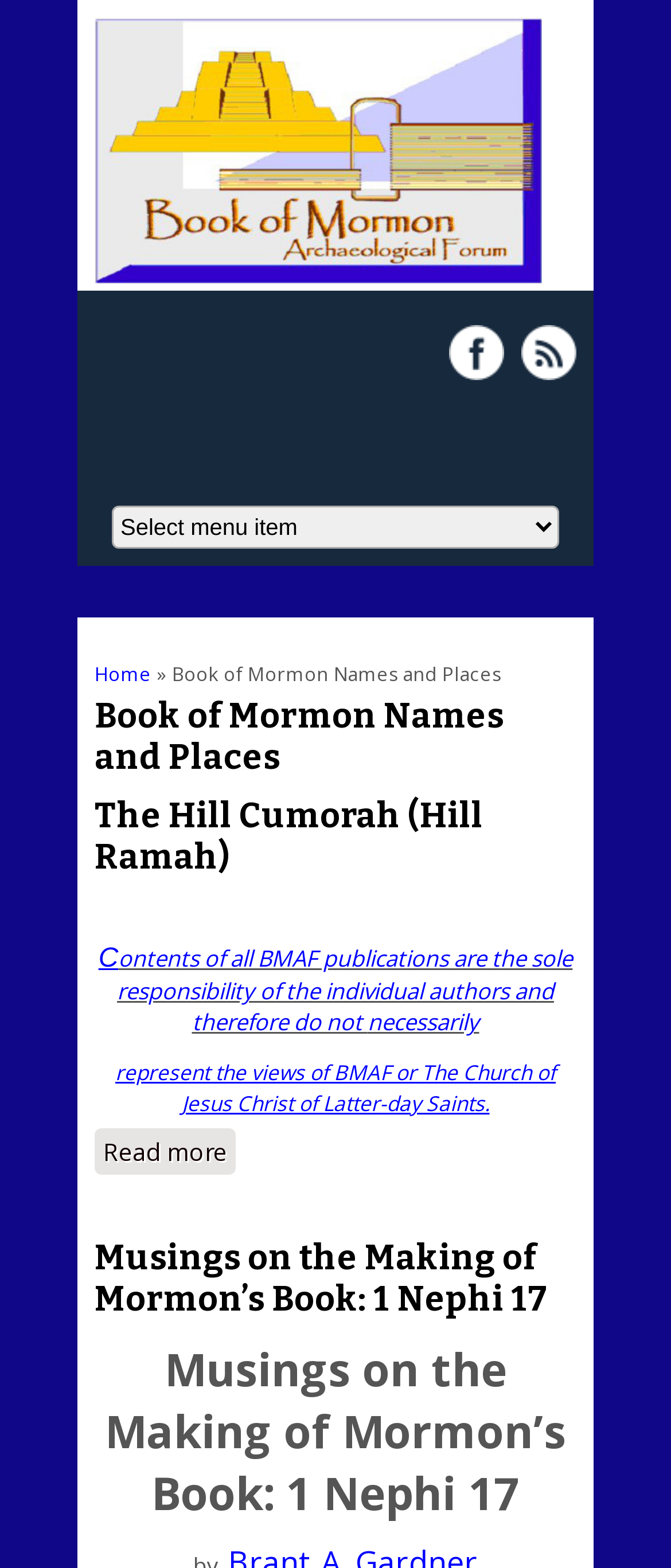Identify the bounding box coordinates of the clickable section necessary to follow the following instruction: "go to home page". The coordinates should be presented as four float numbers from 0 to 1, i.e., [left, top, right, bottom].

[0.141, 0.165, 0.808, 0.185]